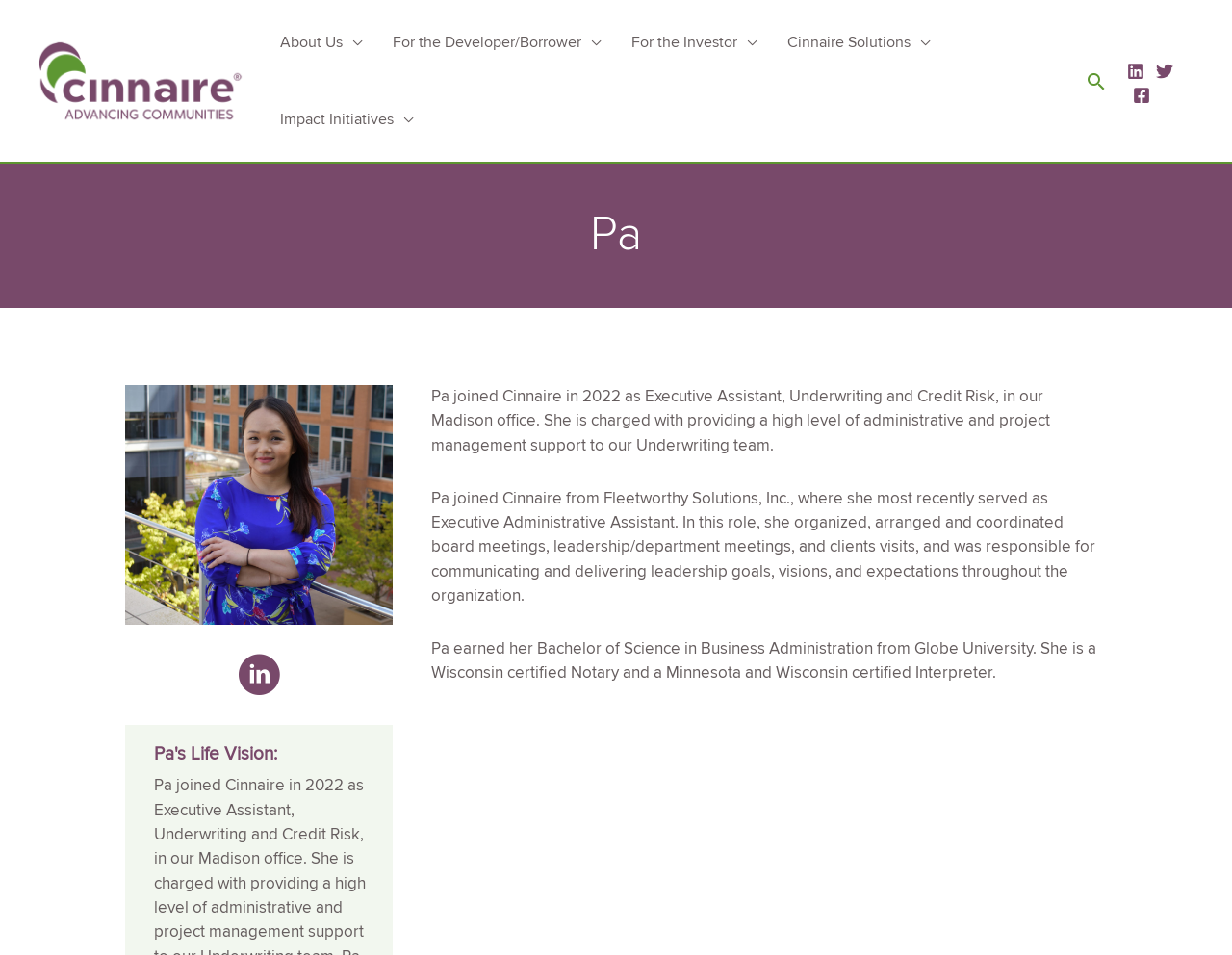Please determine the bounding box coordinates of the area that needs to be clicked to complete this task: 'View Pa's profile'. The coordinates must be four float numbers between 0 and 1, formatted as [left, top, right, bottom].

[0.07, 0.212, 0.93, 0.282]